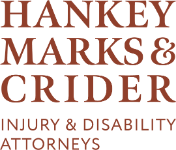Provide an in-depth description of all elements within the image.

The image features the logo of "Hankey Marks & Crider," a law firm specializing in injury and disability claims. The logo prominently displays the firm’s name in a sophisticated font, with "Hankey Marks & Crider" accentuated in a bold reddish hue, while the tagline "INJURY & DISABILITY ATTORNEYS" is presented in a smaller, complementary font below it. This branding emphasizes the firm's commitment to providing legal representation and support for clients dealing with personal injury and disability issues. The design conveys professionalism and trust, reflecting the firm's dedication to helping individuals navigate their legal challenges effectively.